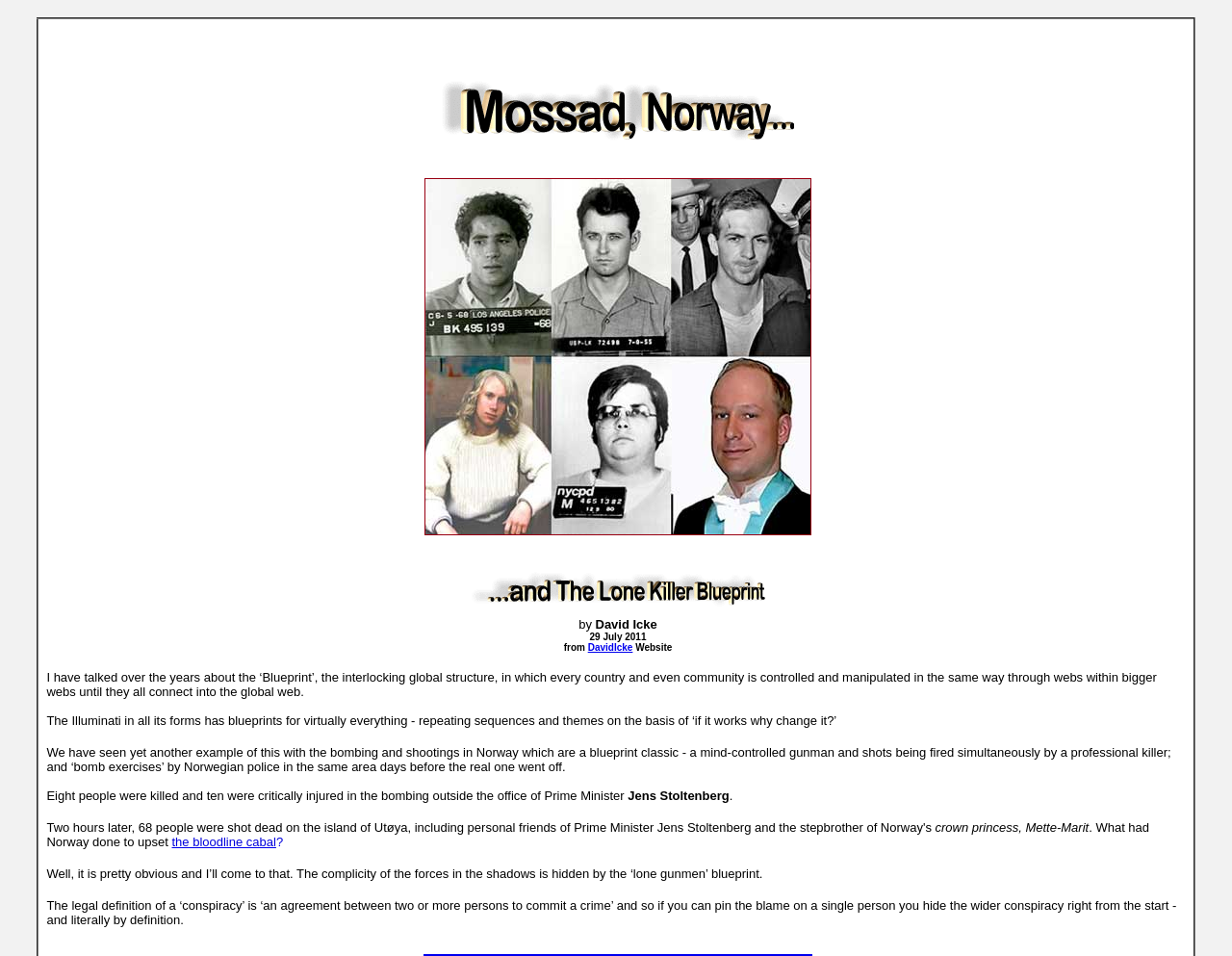Bounding box coordinates are specified in the format (top-left x, top-left y, bottom-right x, bottom-right y). All values are floating point numbers bounded between 0 and 1. Please provide the bounding box coordinate of the region this sentence describes: the bloodline cabal

[0.139, 0.873, 0.224, 0.888]